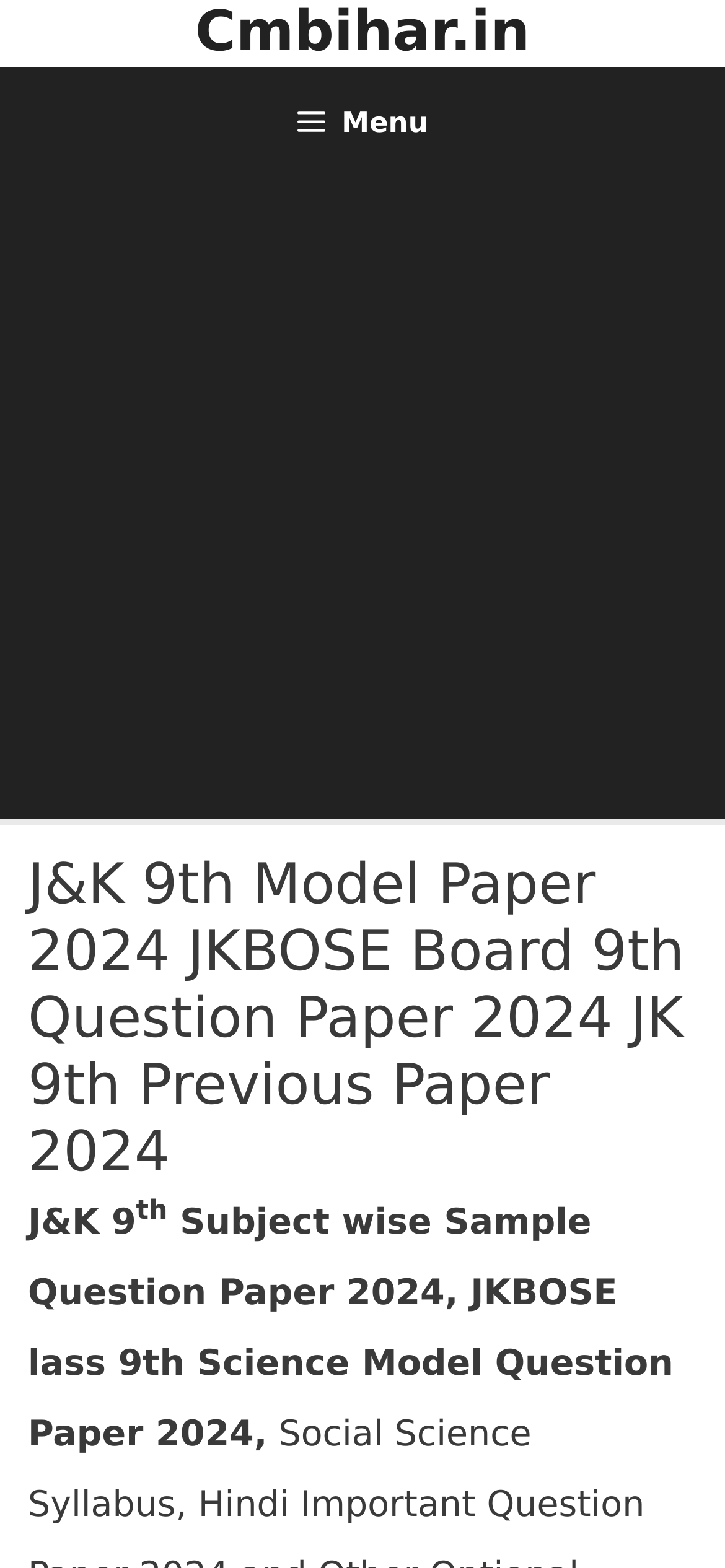Give a one-word or short phrase answer to this question: 
What is the name of the board mentioned on the webpage?

JKBOSE